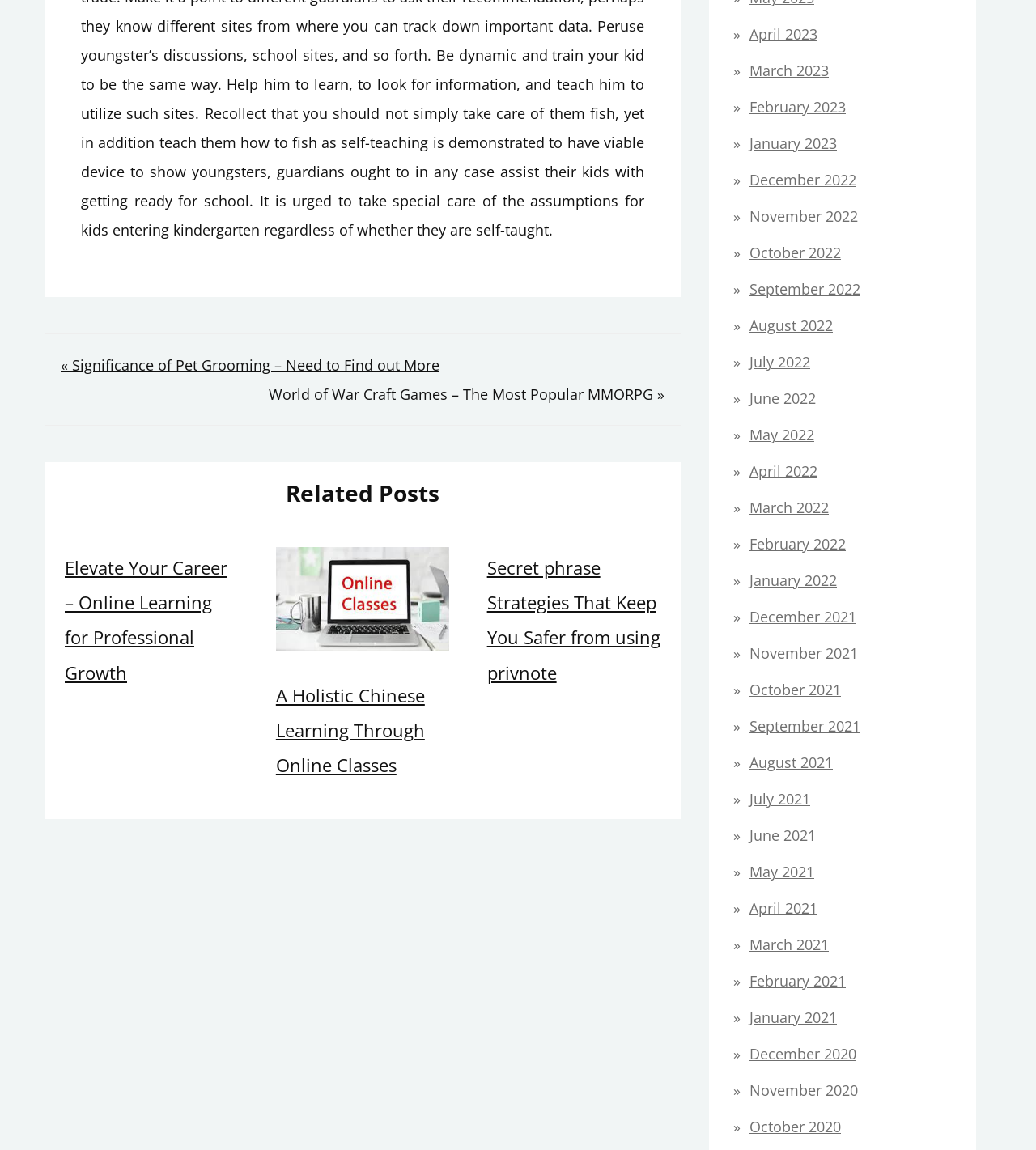Identify the bounding box coordinates of the part that should be clicked to carry out this instruction: "View About Us".

None